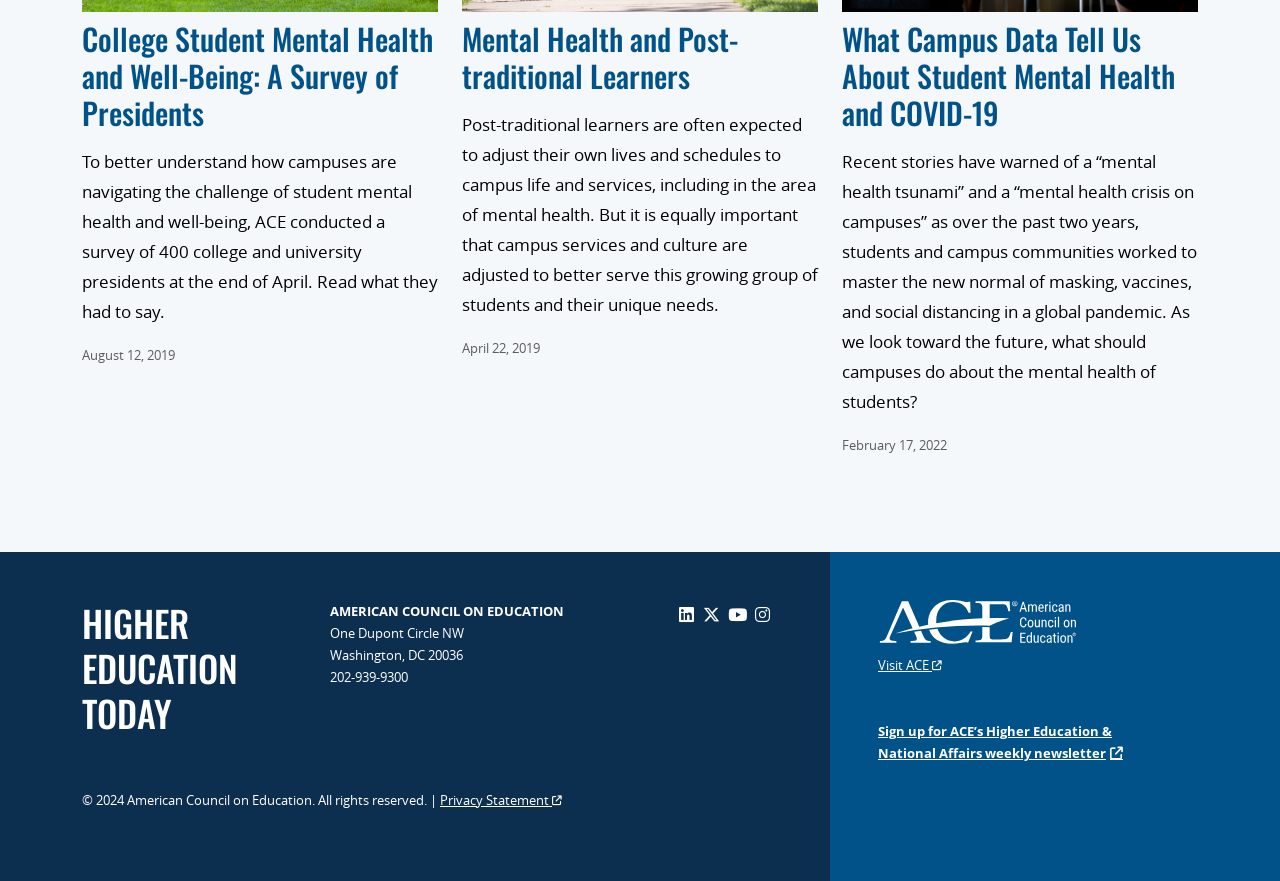By analyzing the image, answer the following question with a detailed response: What social media platforms are linked at the bottom of the webpage?

I found the social media platforms by looking at the link elements with the text 'Linked In', 'Twitter', 'YouTube', 'Instagram' which are located at the bottom of the webpage.